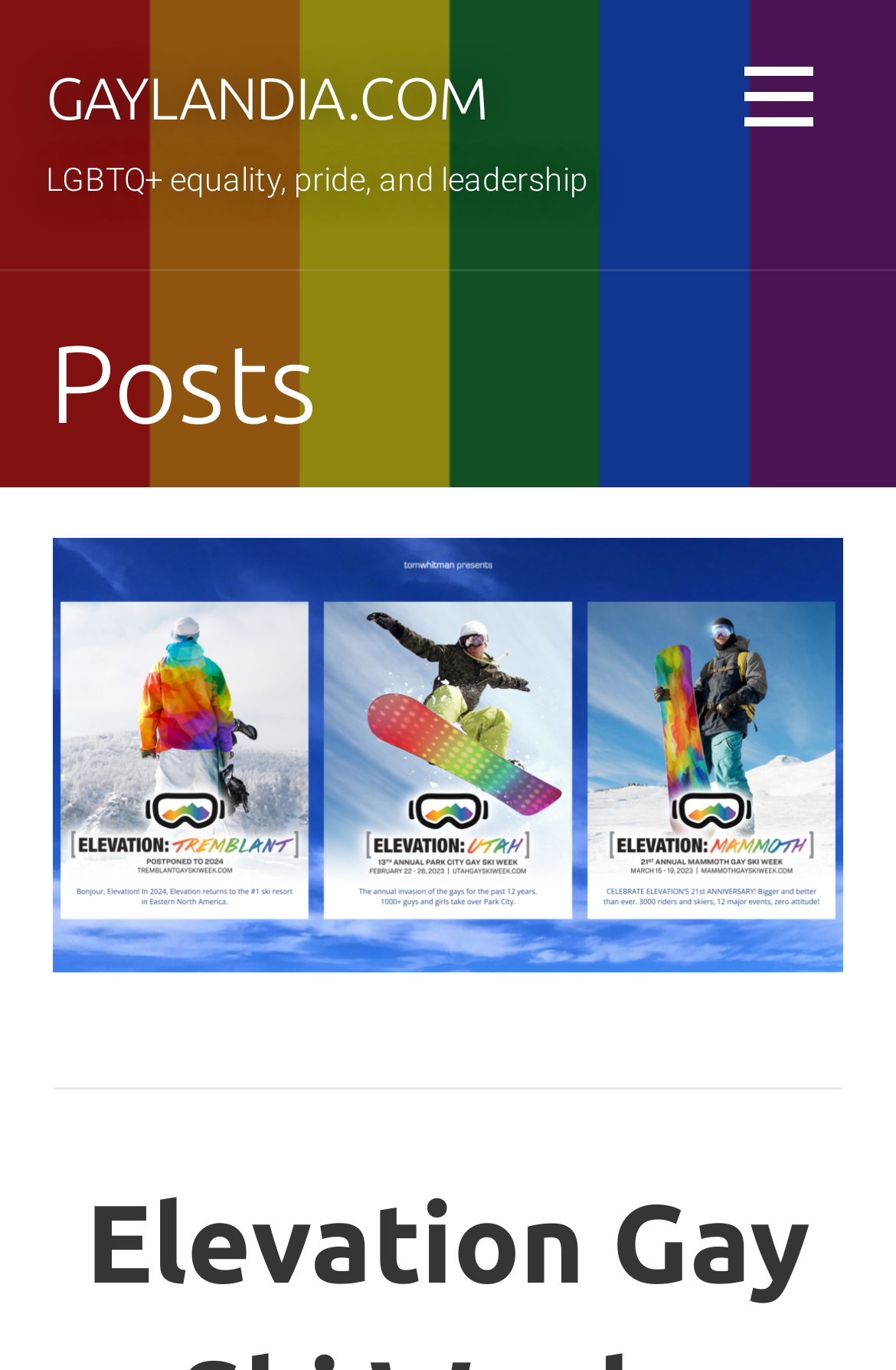Find the coordinates for the bounding box of the element with this description: "parent_node: GAYLANDIA.COM".

[0.789, 0.034, 0.949, 0.12]